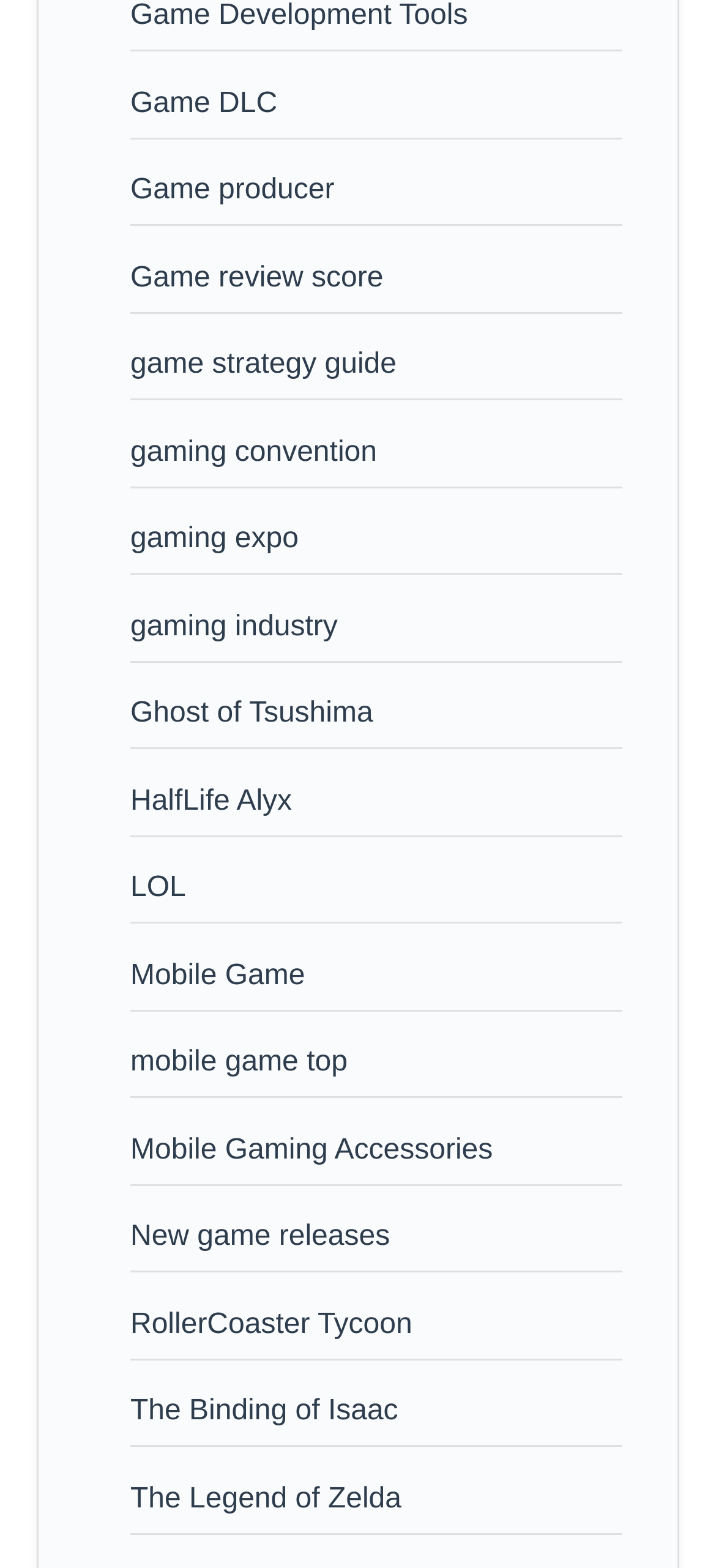Kindly determine the bounding box coordinates for the area that needs to be clicked to execute this instruction: "Explore Mobile Game".

[0.182, 0.612, 0.426, 0.632]